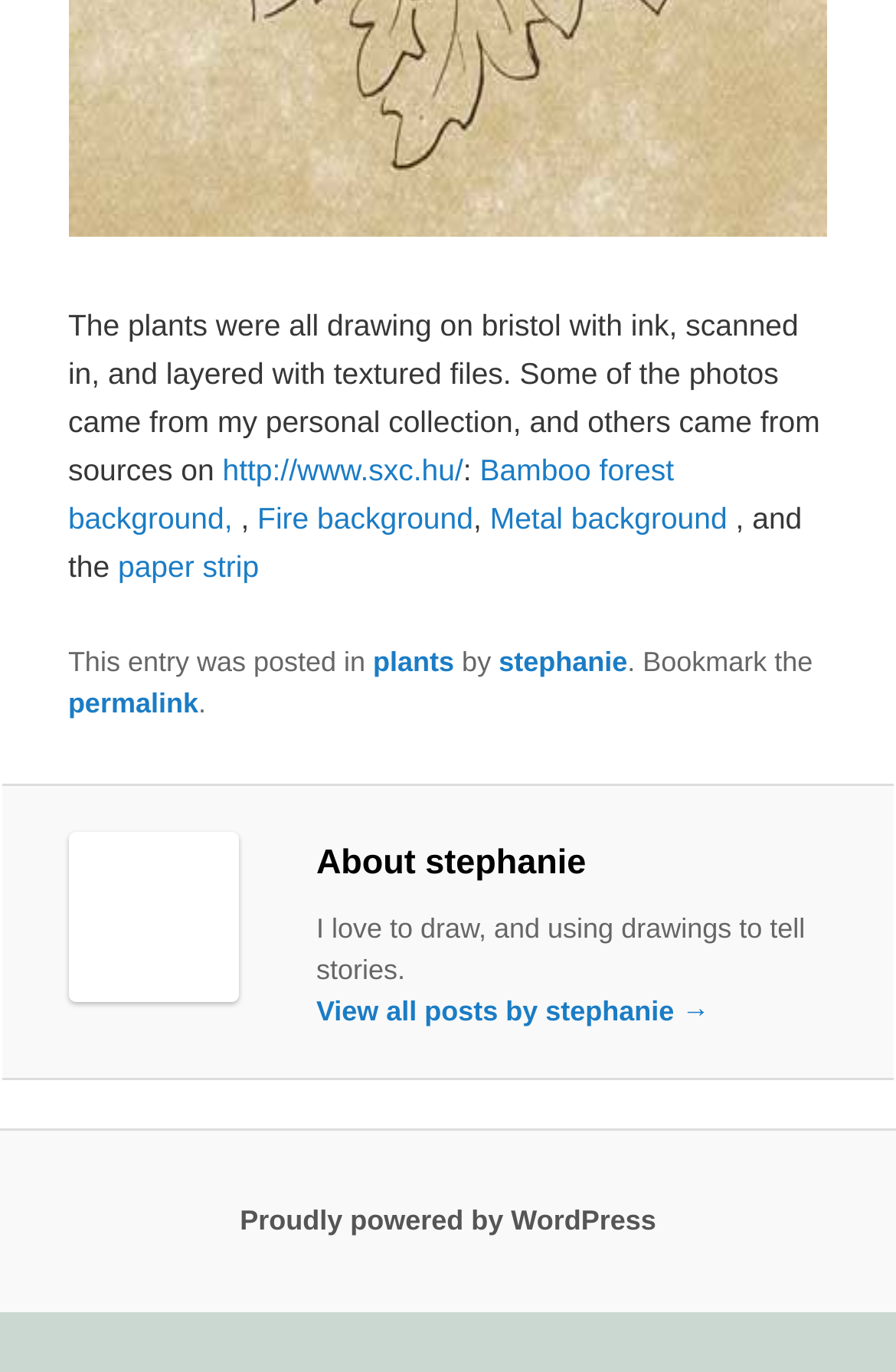Specify the bounding box coordinates of the element's area that should be clicked to execute the given instruction: "Check the website powered by". The coordinates should be four float numbers between 0 and 1, i.e., [left, top, right, bottom].

[0.268, 0.878, 0.732, 0.902]